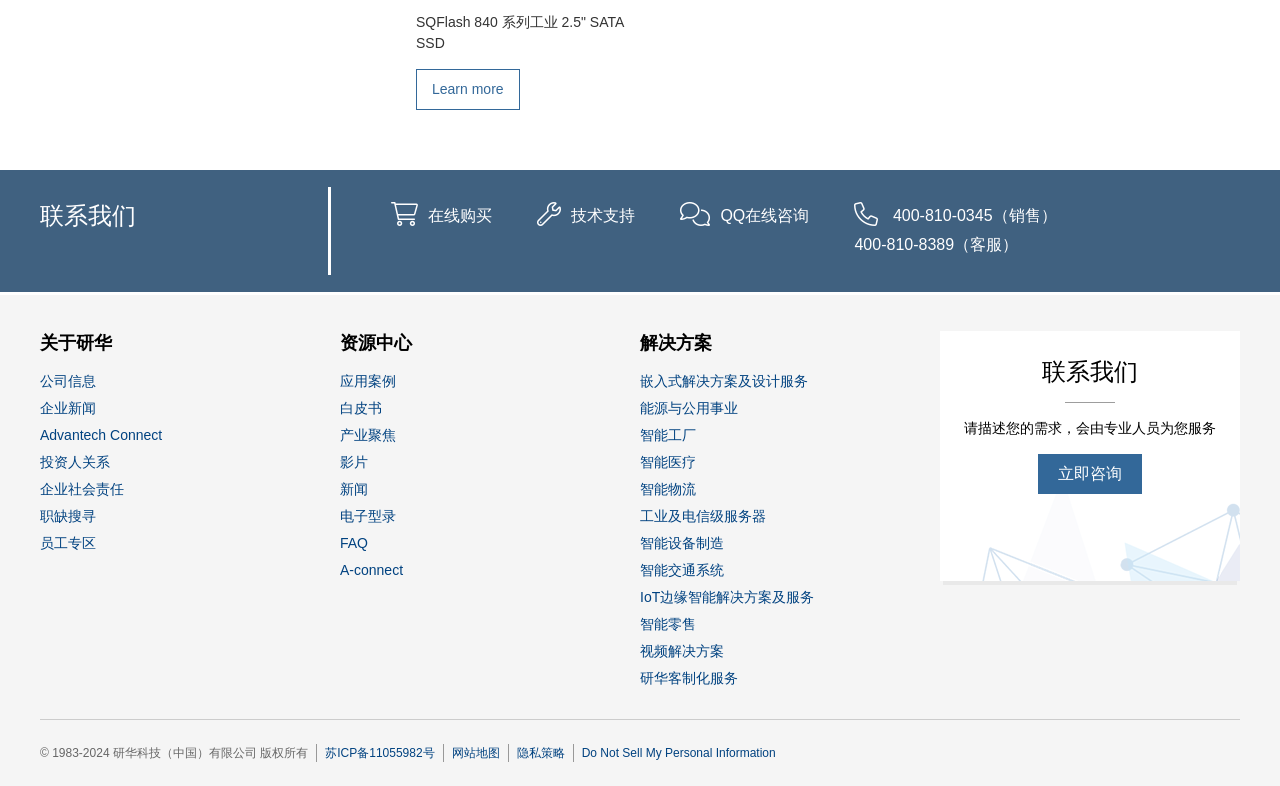Given the element description FAQ, specify the bounding box coordinates of the corresponding UI element in the format (top-left x, top-left y, bottom-right x, bottom-right y). All values must be between 0 and 1.

[0.266, 0.678, 0.288, 0.712]